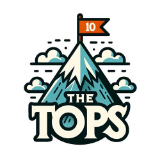What is the theme of the top 10 lists?
Please provide a detailed and thorough answer to the question.

The site provides insightful top 10 lists across various categories, including travel, entertainment, and lifestyle, which is reflected in the adventurous and exploratory design of the logo.